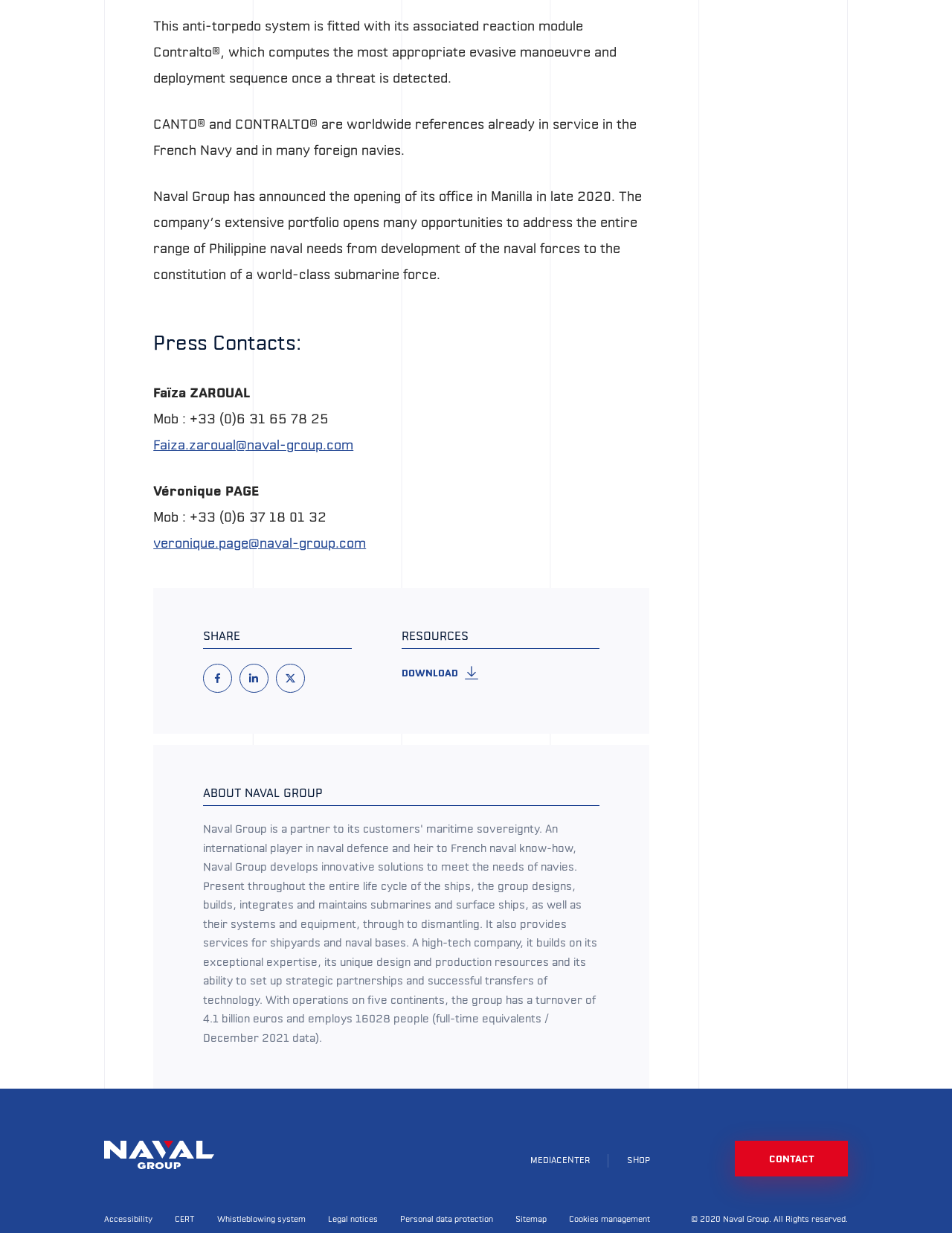Use one word or a short phrase to answer the question provided: 
What is the purpose of the CANTO system?

Anti-torpedo defence